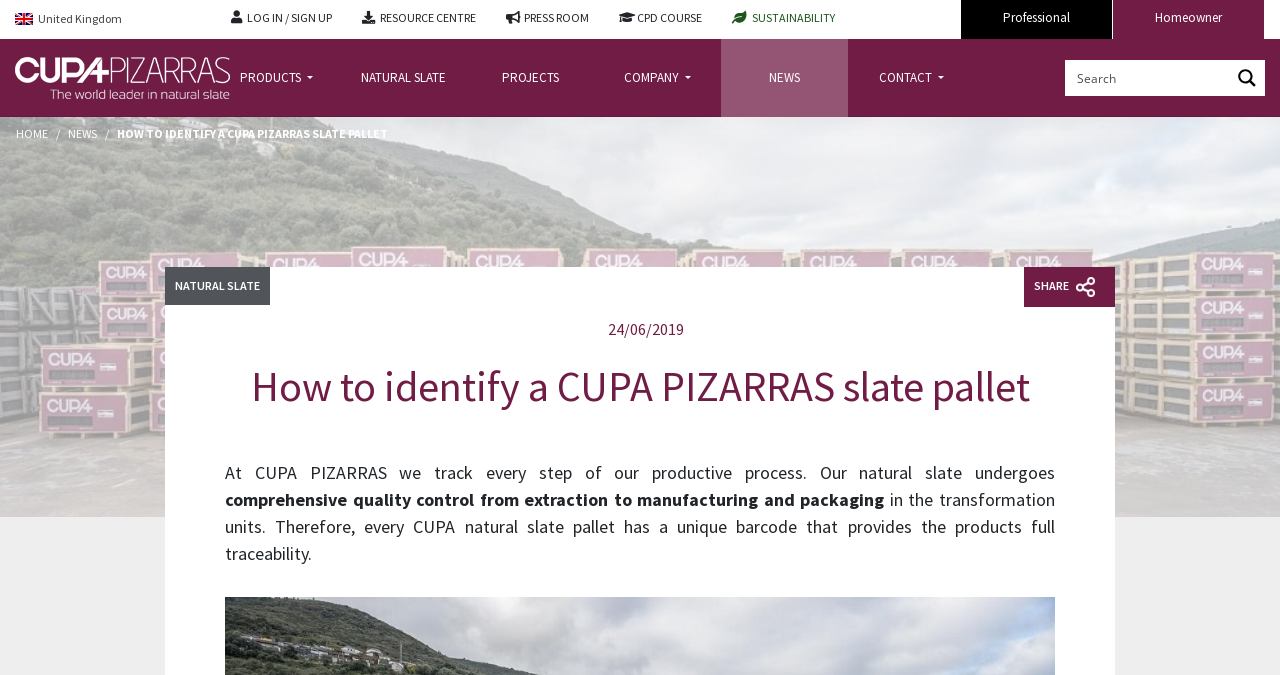Based on the image, give a detailed response to the question: What can be found on the top right corner of the webpage?

I determined what can be found on the top right corner of the webpage by looking at the layout of the webpage and seeing a search form with a magnifier button.